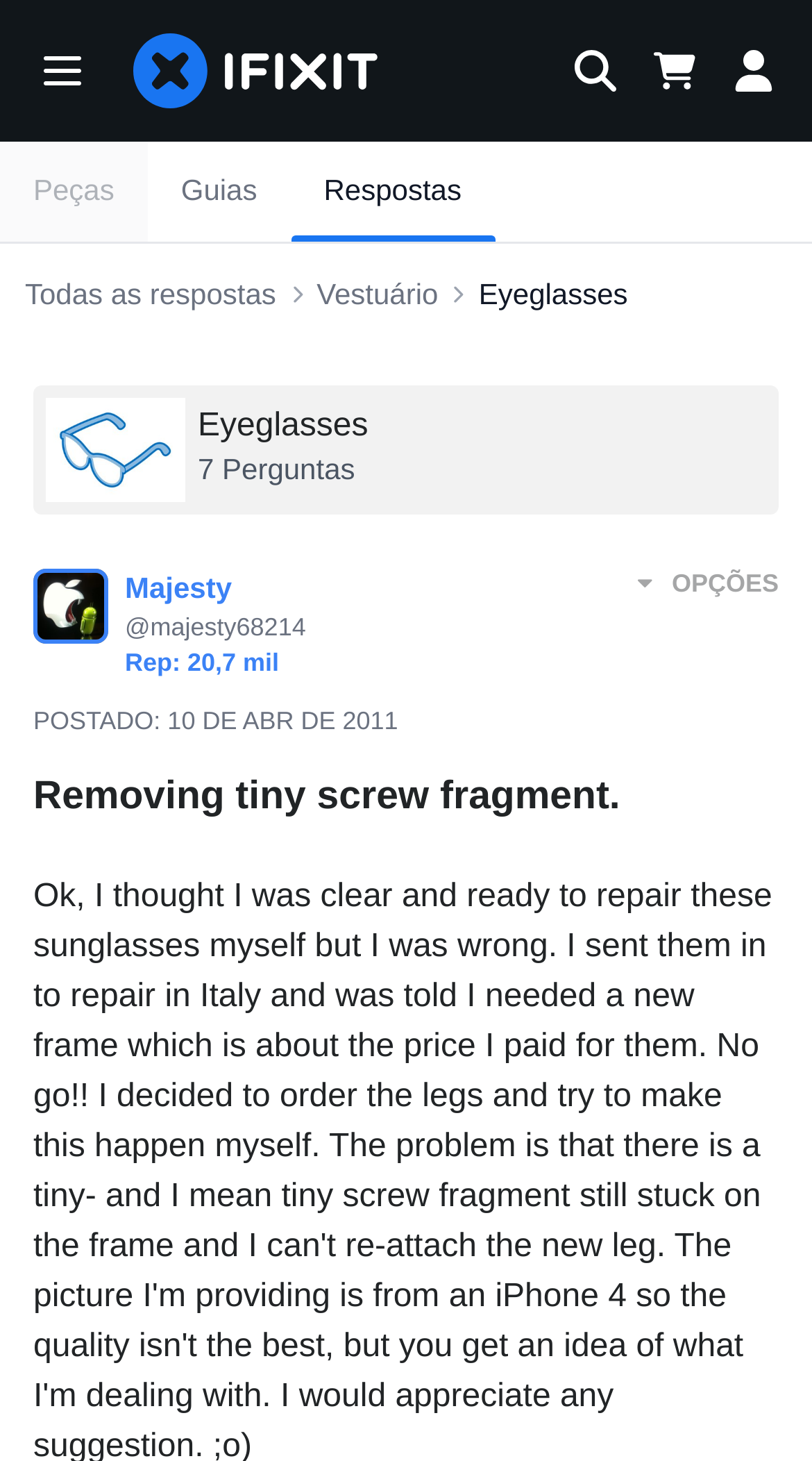Create a detailed narrative of the webpage’s visual and textual elements.

The webpage appears to be a forum or discussion page focused on repairing eyeglasses. At the top left, there is a menu button accompanied by a small image. Next to it, there is a link to the home page, also accompanied by an image. On the top right, there are three buttons: Search, Show cart, and Log in.

Below the top navigation bar, there are several links and categories, including "Guias", "Respostas", and "Peças". A breadcrumb navigation menu is also present, showing the current location as "Eyeglasses" within the "Vestuário" category.

The main content of the page is a discussion thread, with a heading that reads "Removing tiny screw fragment." The thread is posted by a user named "Majesty" with a reputation score of 20,700. The post is dated April 10, 2011, and has a timestamp of 18:36:16 -0700.

There are several images scattered throughout the page, but their contents are not described. The page also has a section labeled "OPÇÕES" on the bottom right, but its purpose is unclear. Overall, the page appears to be a discussion forum focused on repairing eyeglasses, with a specific thread about removing a tiny screw fragment.